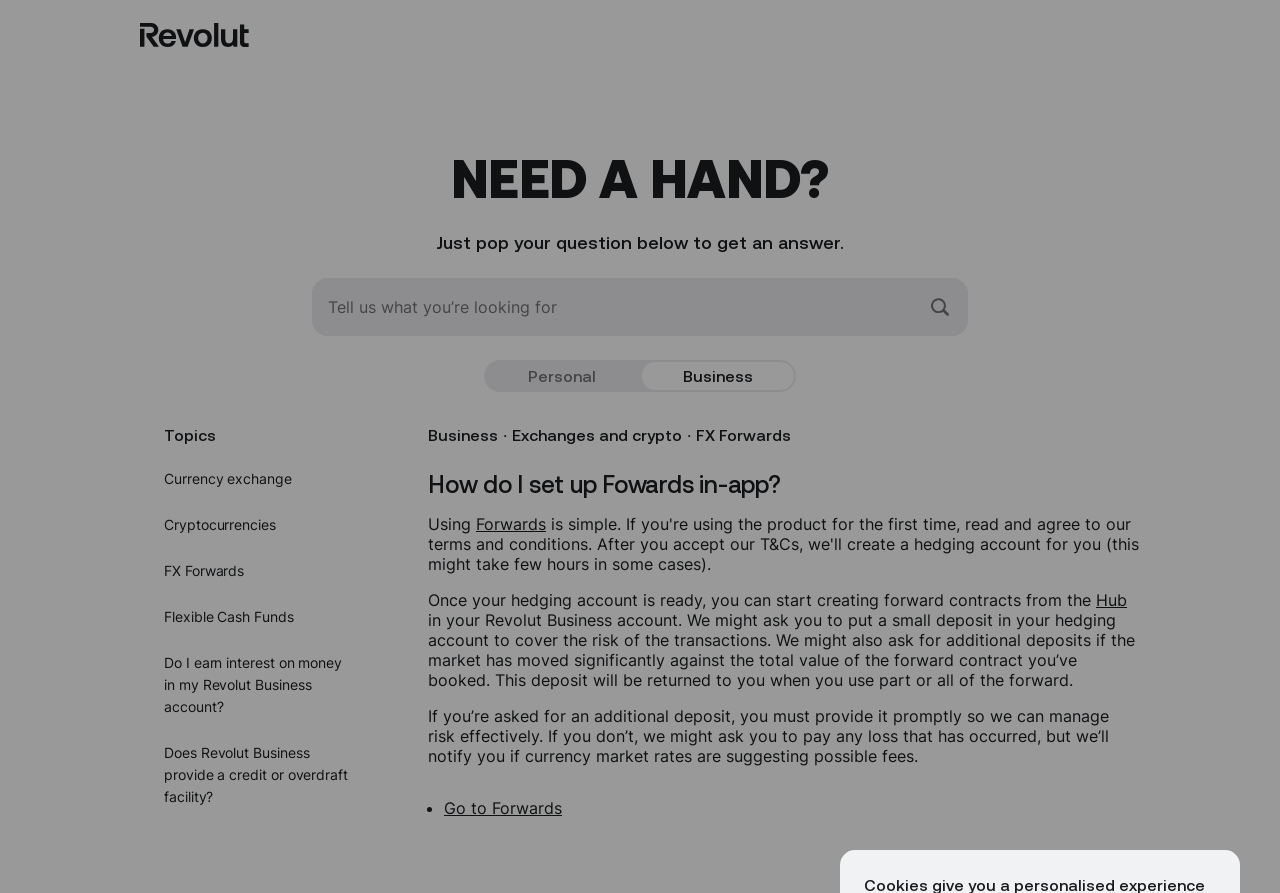Kindly determine the bounding box coordinates for the clickable area to achieve the given instruction: "Go to Forwards".

[0.347, 0.893, 0.439, 0.916]